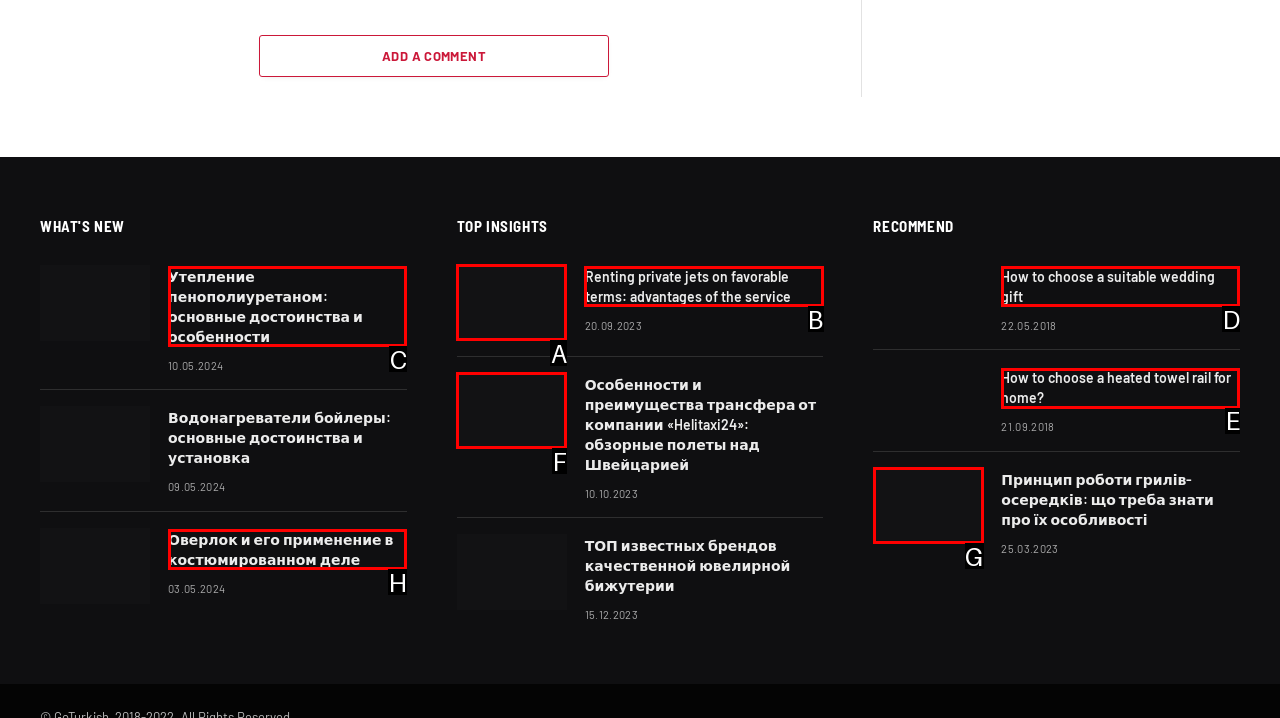Tell me which option I should click to complete the following task: Learn about 'Renting private jets on favorable terms: advantages of the service'
Answer with the option's letter from the given choices directly.

B